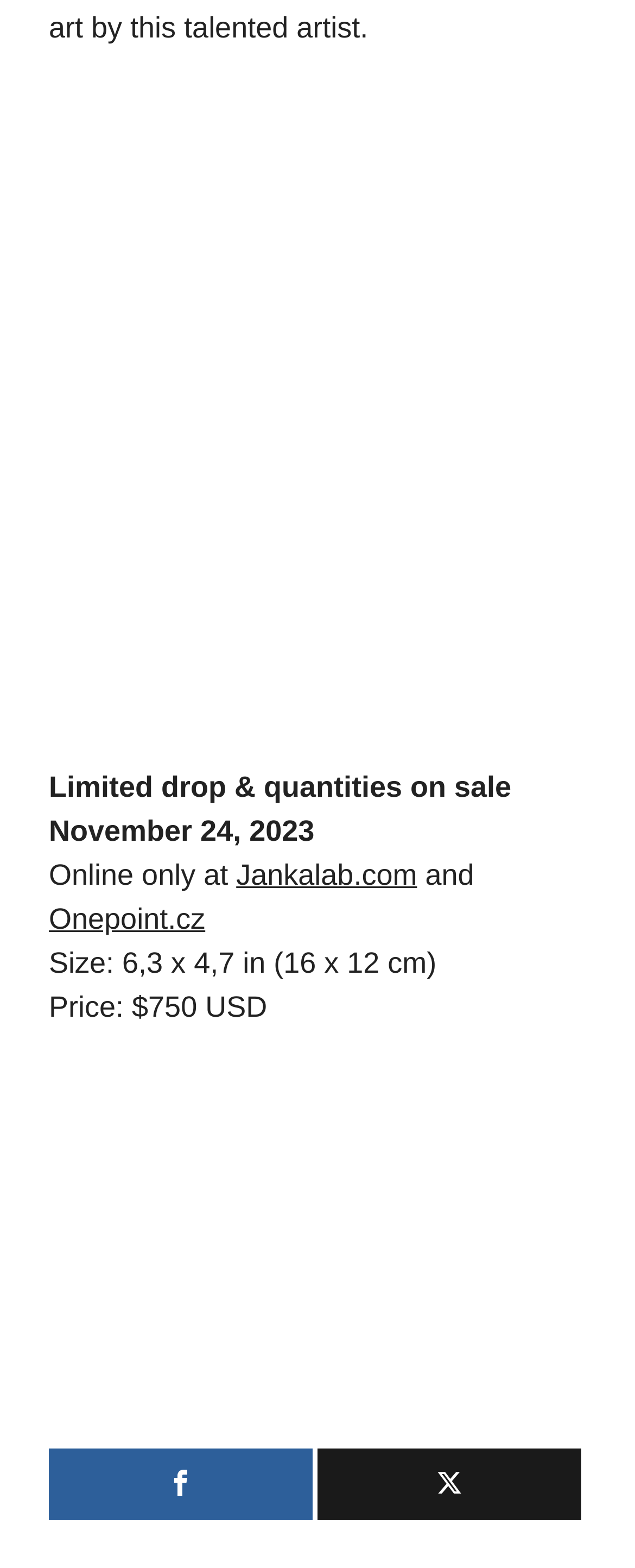Where can the product be purchased online?
Based on the image, answer the question in a detailed manner.

The online purchase locations are mentioned in the link elements, which say 'Jankalab.com' and 'Onepoint.cz', respectively.